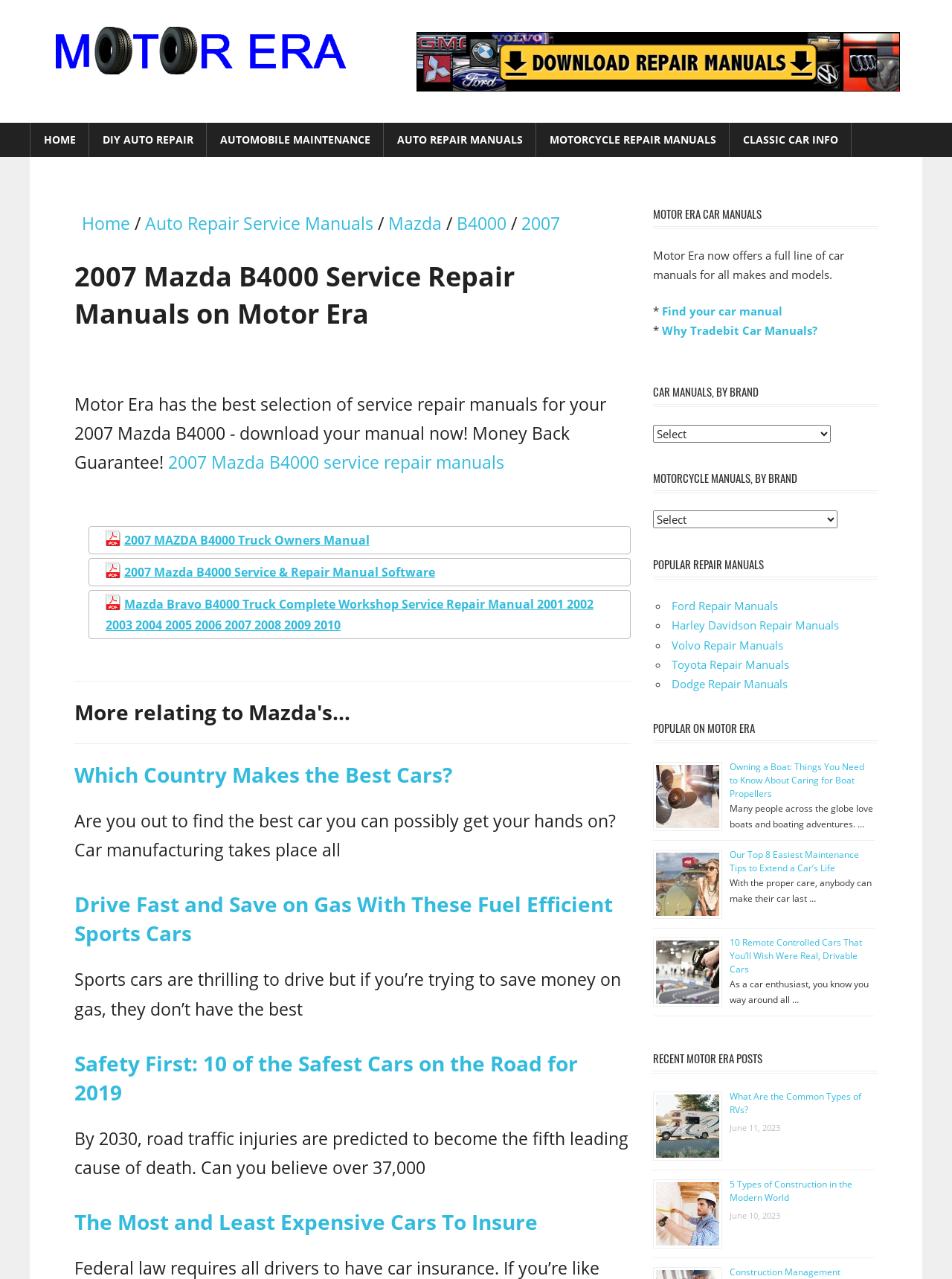Using the format (top-left x, top-left y, bottom-right x, bottom-right y), provide the bounding box coordinates for the described UI element. All values should be floating point numbers between 0 and 1: Automobile Maintenance

[0.217, 0.096, 0.403, 0.123]